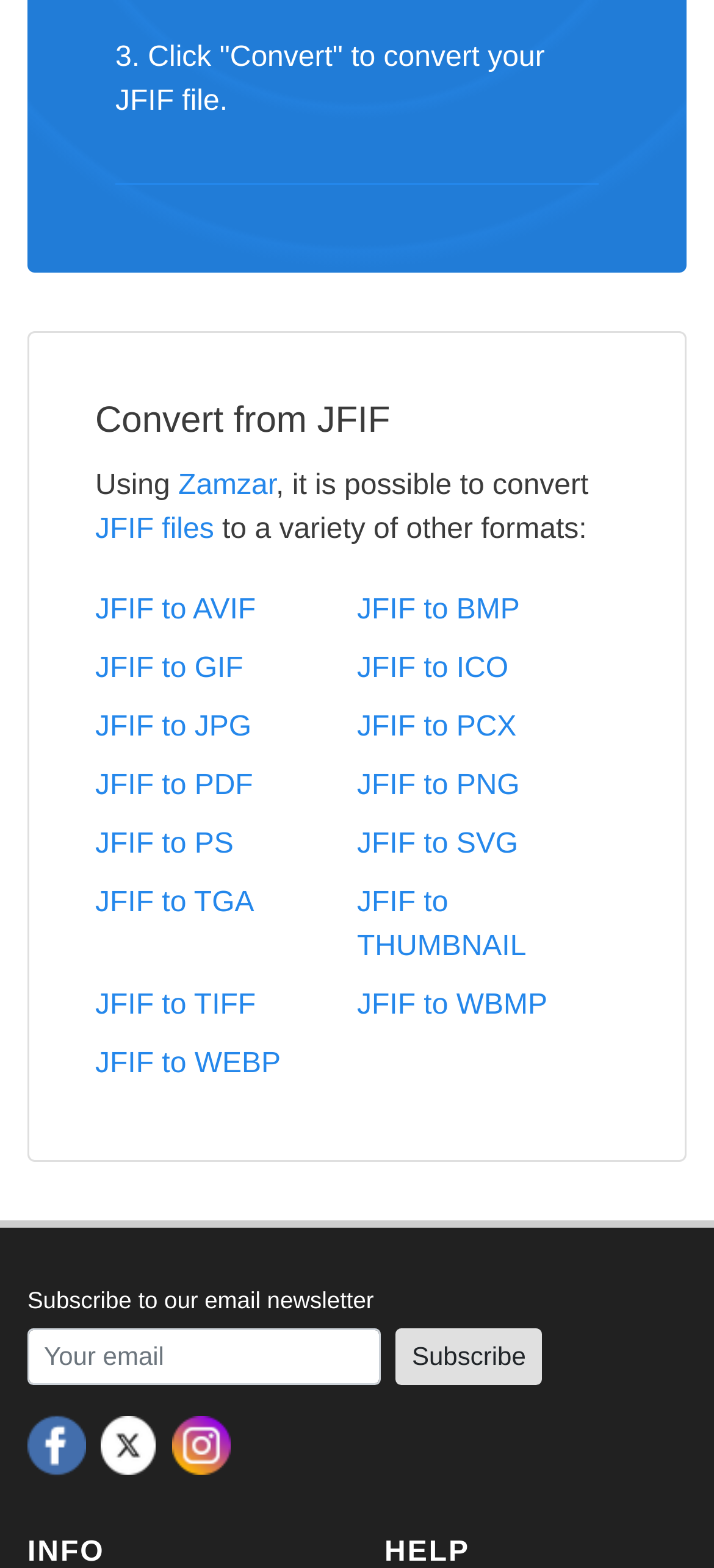Determine the bounding box coordinates of the section I need to click to execute the following instruction: "Follow on Facebook". Provide the coordinates as four float numbers between 0 and 1, i.e., [left, top, right, bottom].

[0.038, 0.415, 0.121, 0.455]